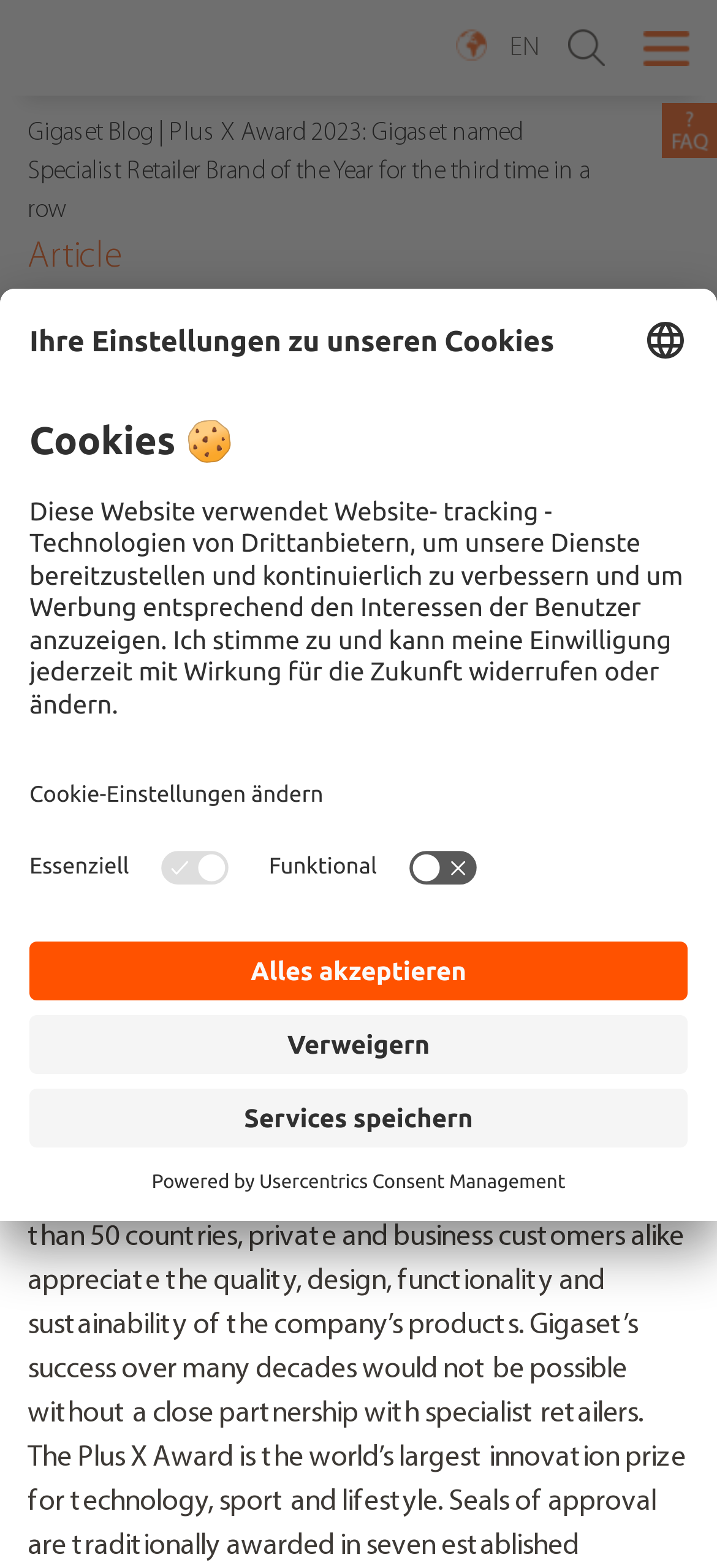Determine the bounding box coordinates of the region I should click to achieve the following instruction: "Search for something". Ensure the bounding box coordinates are four float numbers between 0 and 1, i.e., [left, top, right, bottom].

[0.792, 0.016, 0.844, 0.045]